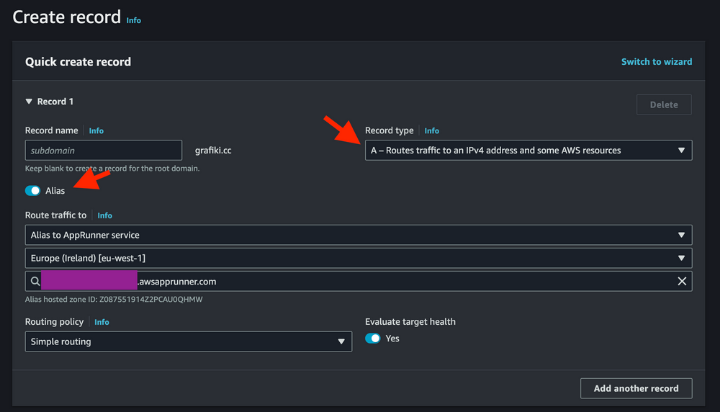What type of address does the 'A' record type facilitate routing to?
Provide a detailed and extensive answer to the question.

The 'A' record type, as specified in the dropdown menu, facilitates routing traffic to an IPv4 address and other AWS resources. This suggests that the 'A' record type is used to direct traffic to a specific IP address, which is a fundamental aspect of DNS record management.